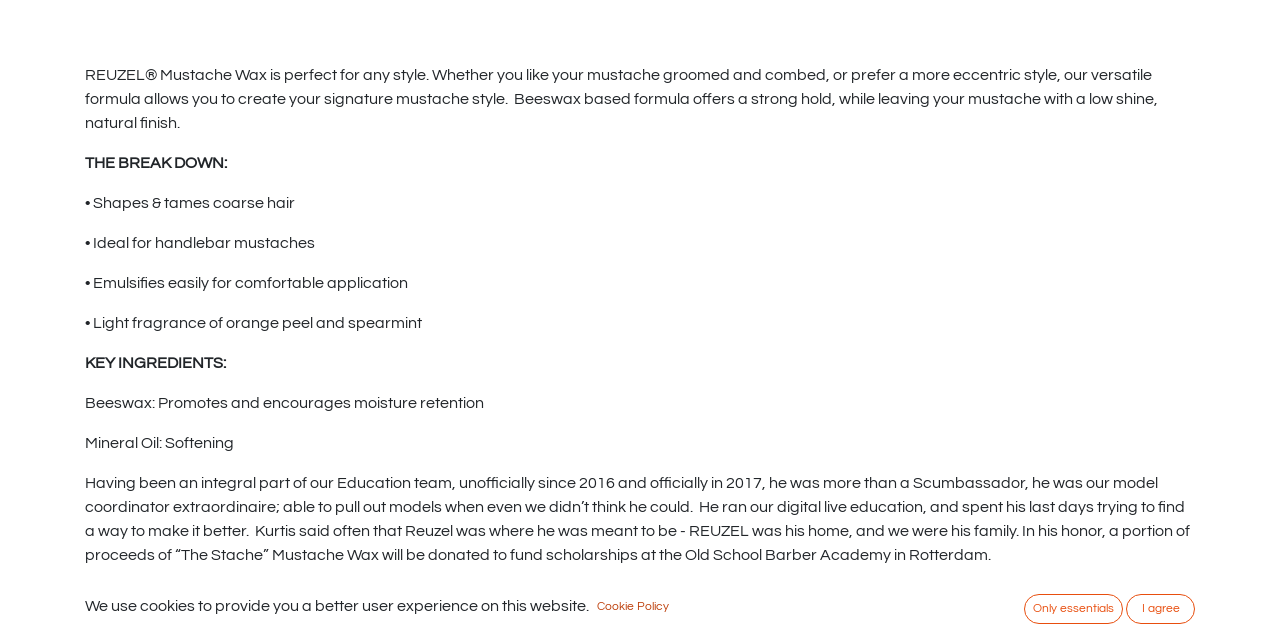Bounding box coordinates are specified in the format (top-left x, top-left y, bottom-right x, bottom-right y). All values are floating point numbers bounded between 0 and 1. Please provide the bounding box coordinate of the region this sentence describes: Only essentials

[0.8, 0.929, 0.878, 0.975]